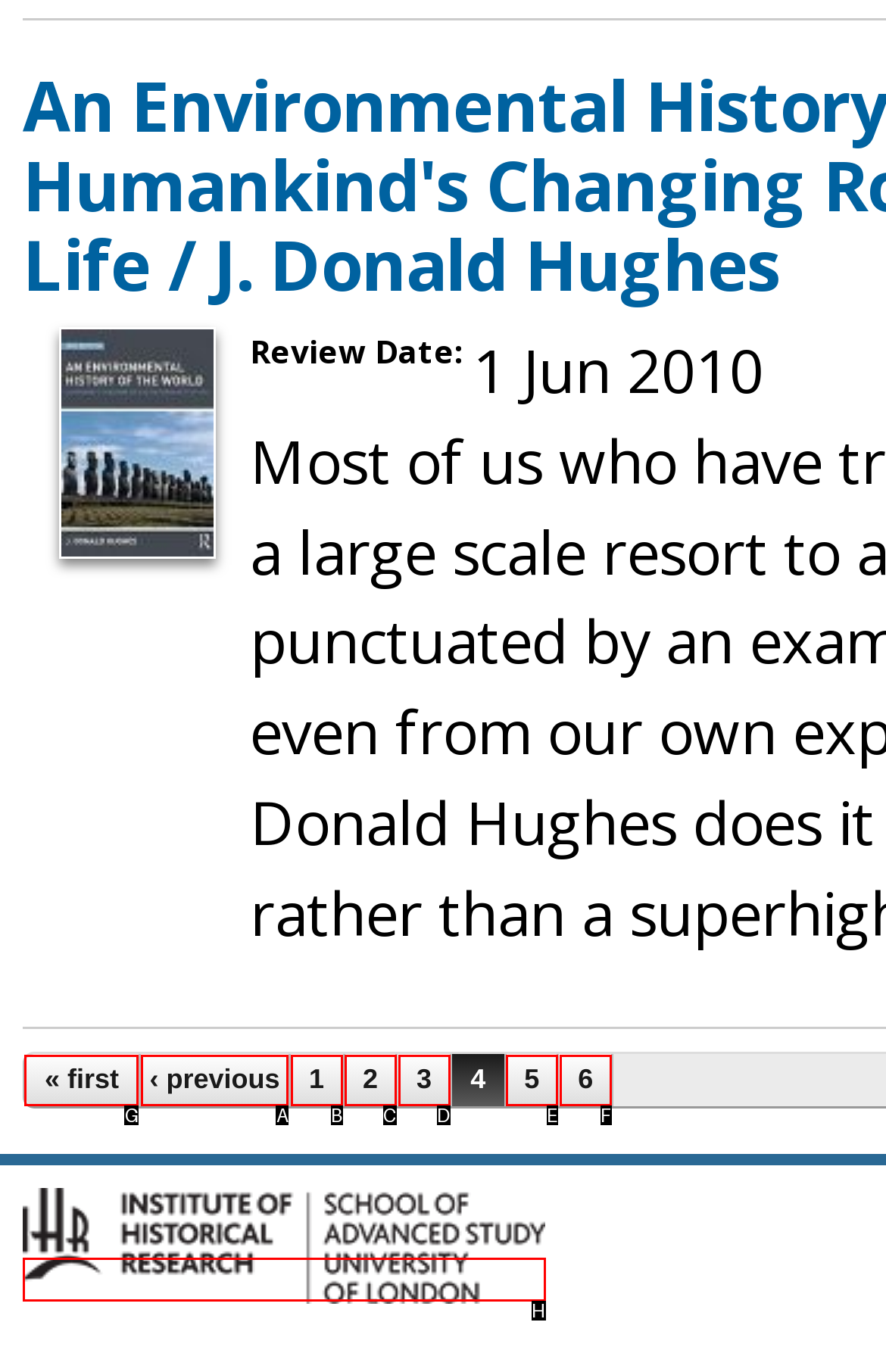Identify the HTML element to click to execute this task: go to the first page Respond with the letter corresponding to the proper option.

G